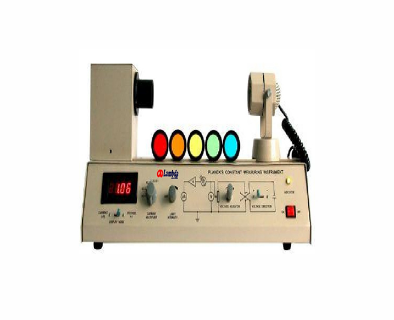Respond concisely with one word or phrase to the following query:
What type of display does the apparatus have?

Digital display